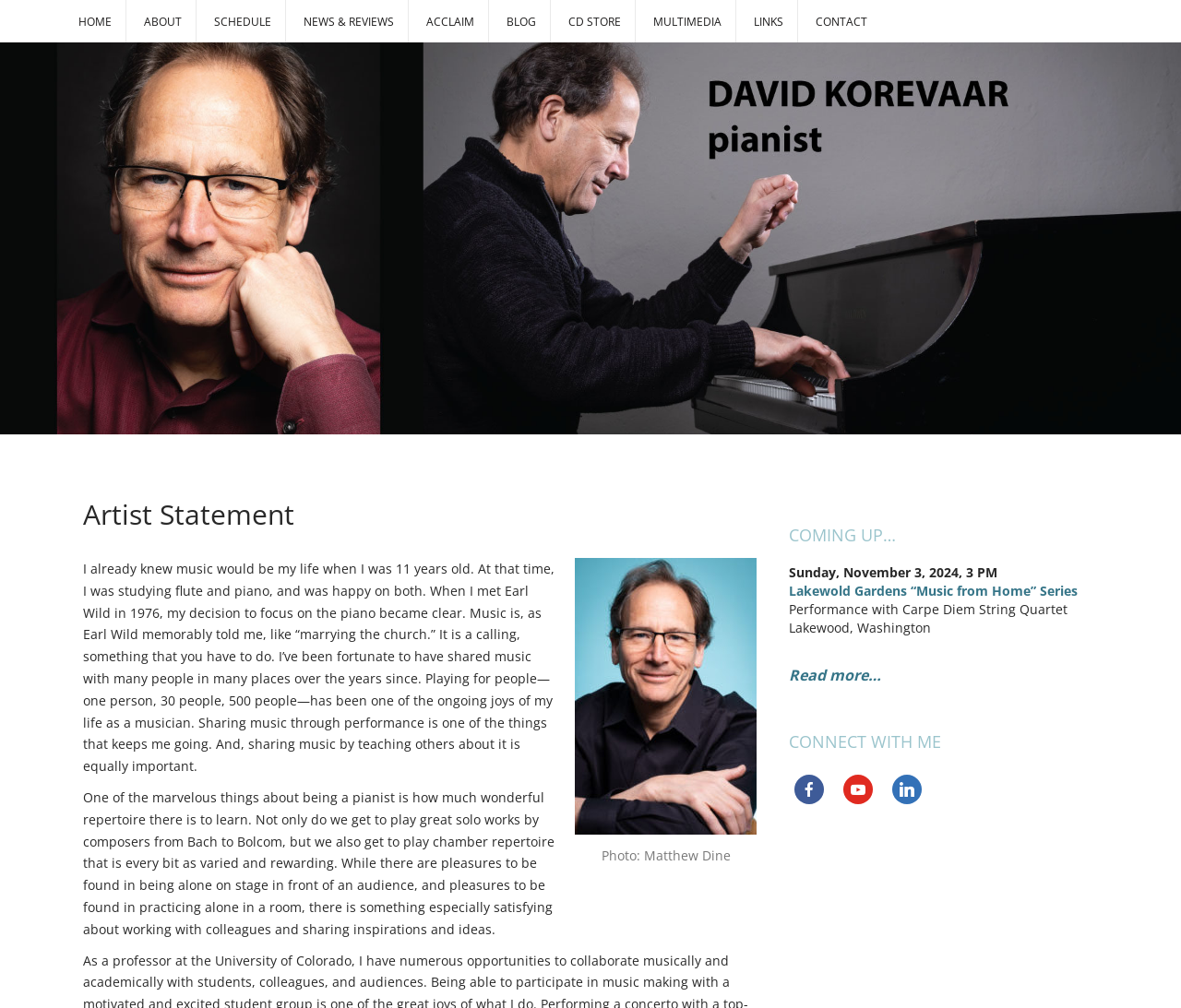Based on the element description "Depression", predict the bounding box coordinates of the UI element.

None